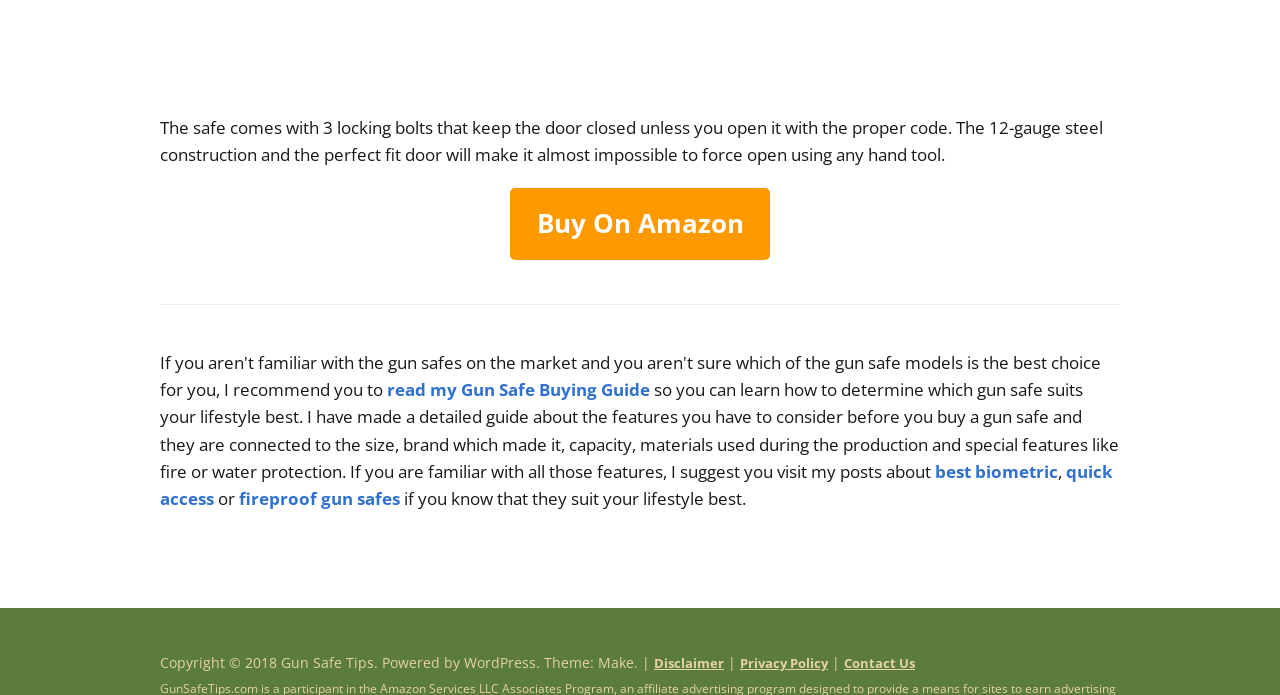Identify the bounding box coordinates of the region I need to click to complete this instruction: "View fireproof gun safes".

[0.187, 0.701, 0.312, 0.734]